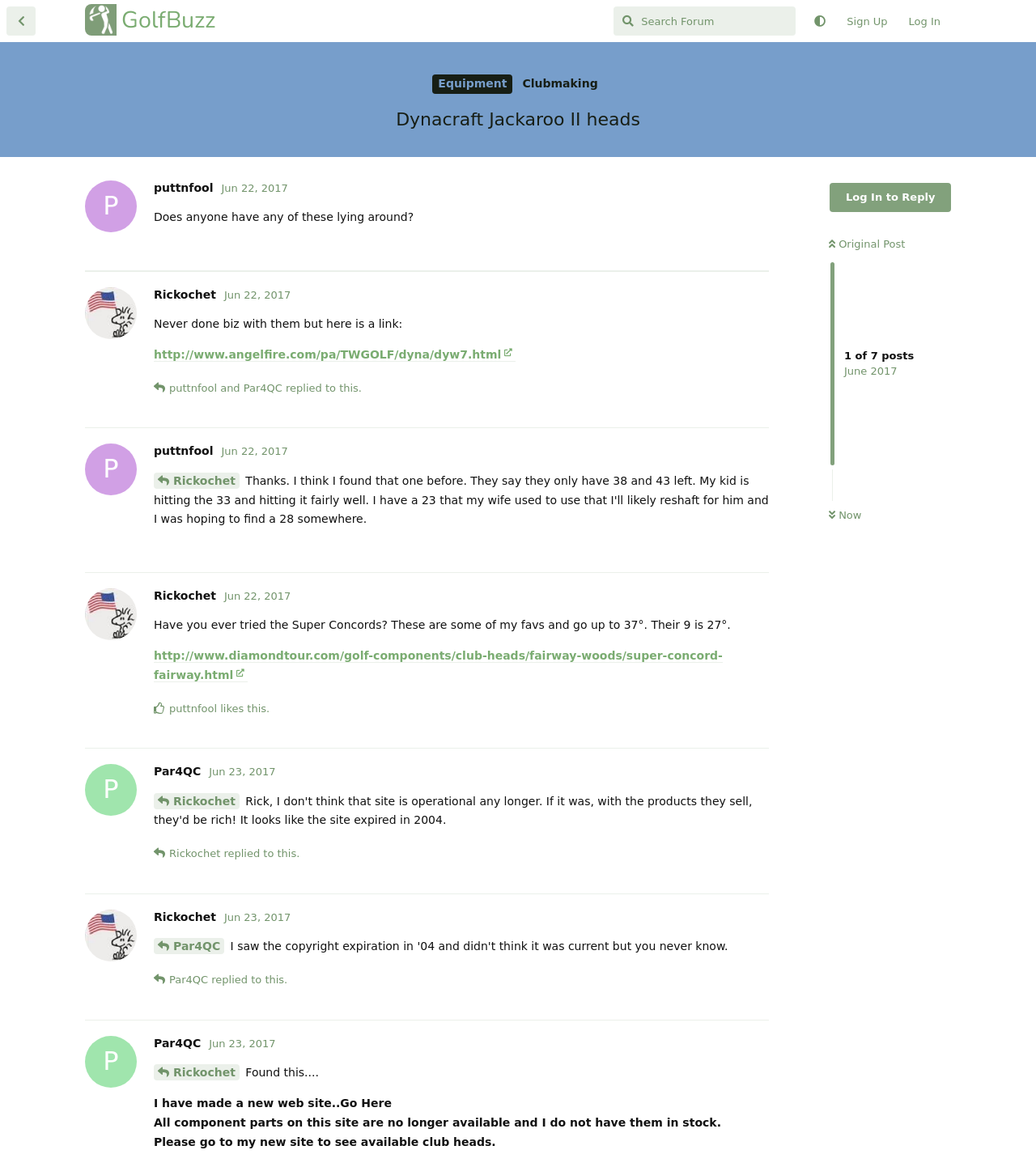Indicate the bounding box coordinates of the clickable region to achieve the following instruction: "Reply to the post."

[0.694, 0.201, 0.742, 0.226]